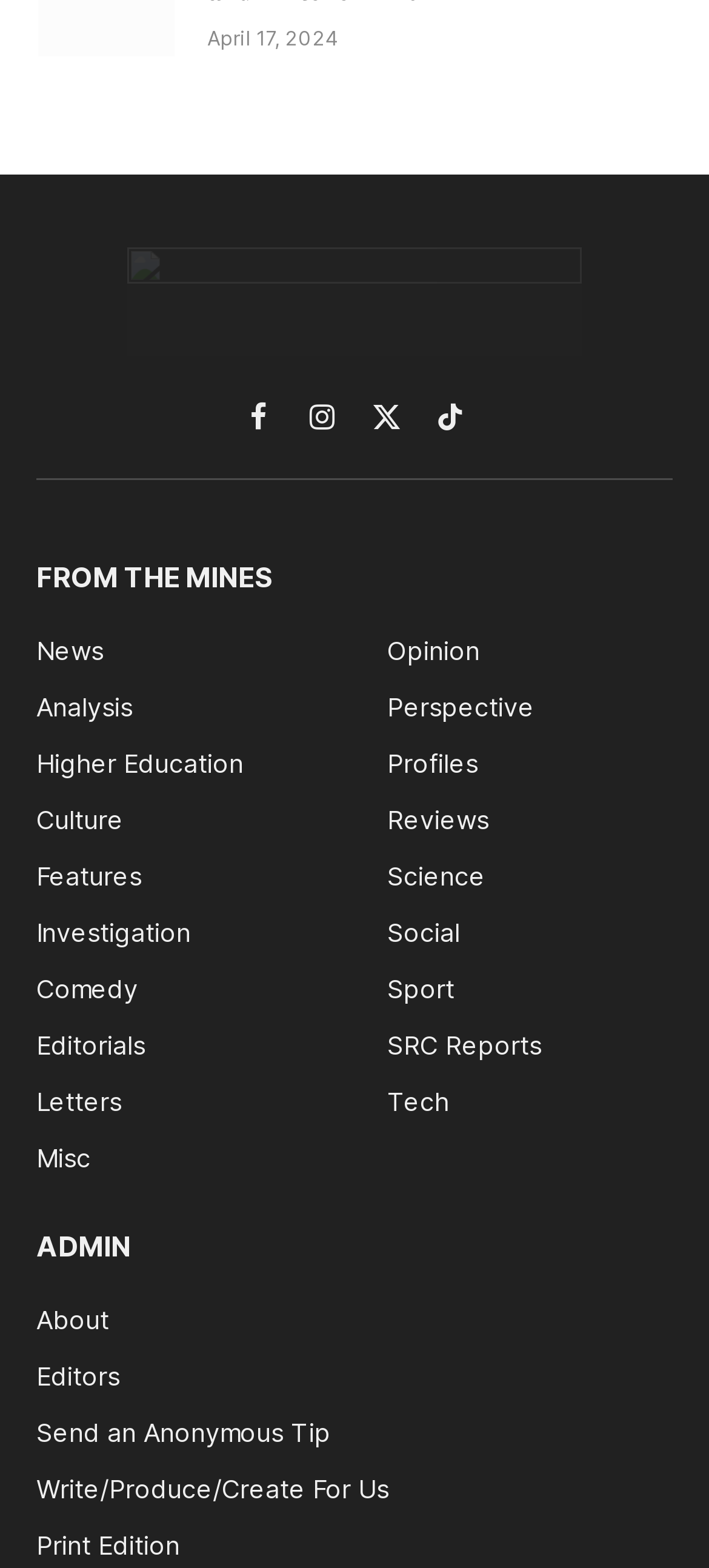Determine the bounding box coordinates of the clickable region to carry out the instruction: "Send an anonymous tip".

[0.051, 0.903, 0.467, 0.923]